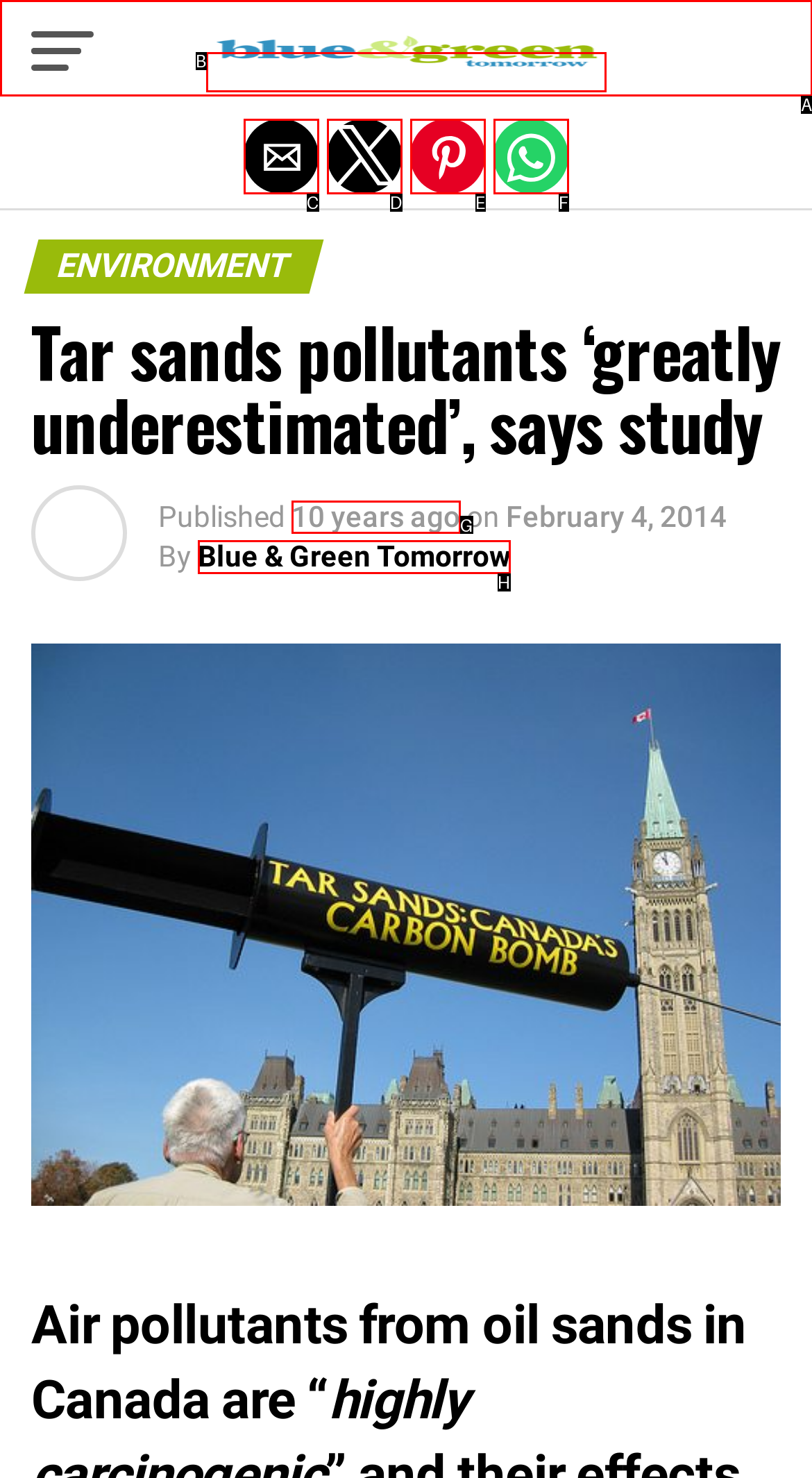Specify which HTML element I should click to complete this instruction: Read the article published 10 years ago Answer with the letter of the relevant option.

G